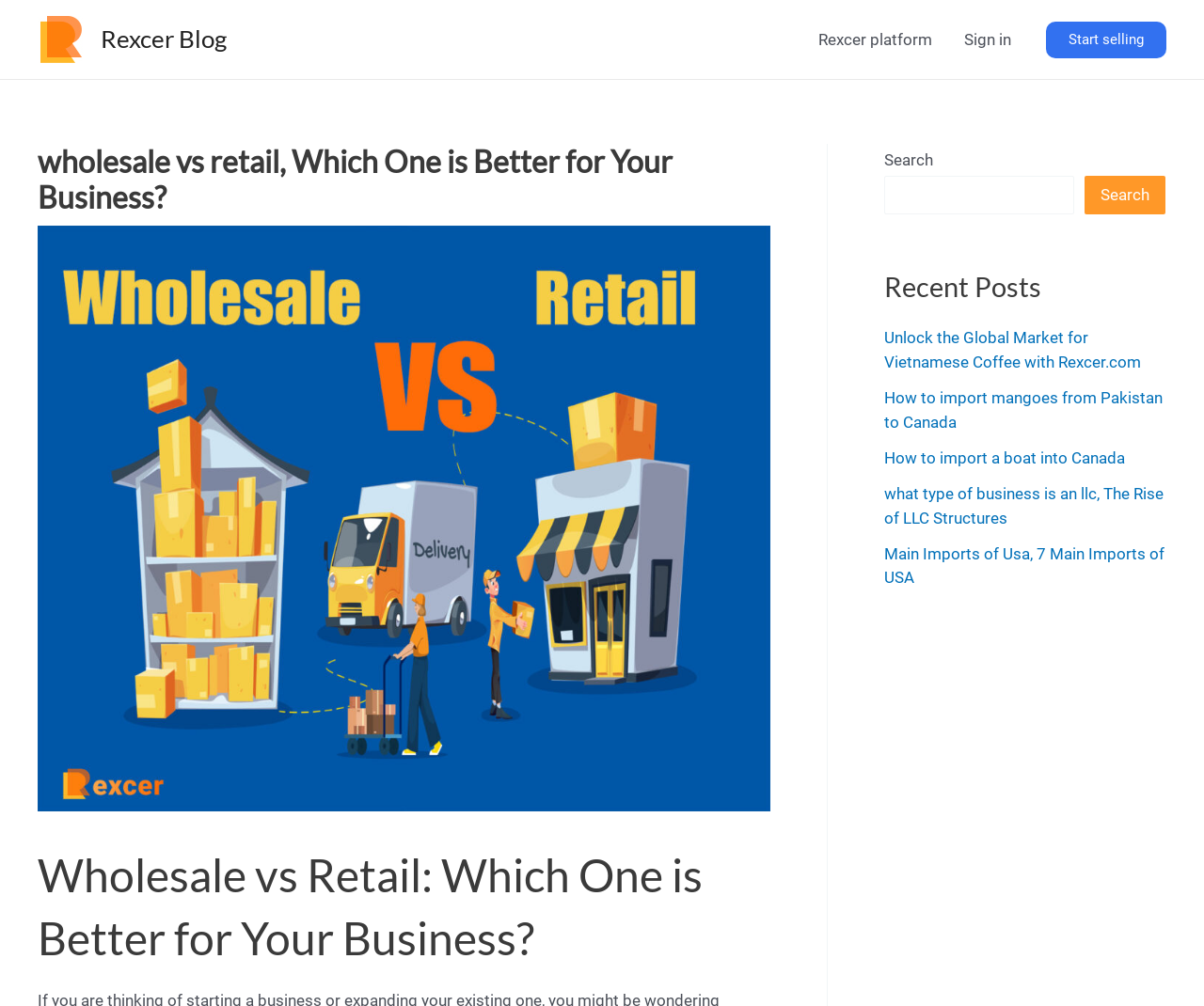Please specify the bounding box coordinates of the region to click in order to perform the following instruction: "read recent post about Unlock the Global Market for Vietnamese Coffee with Rexcer.com".

[0.734, 0.327, 0.948, 0.369]